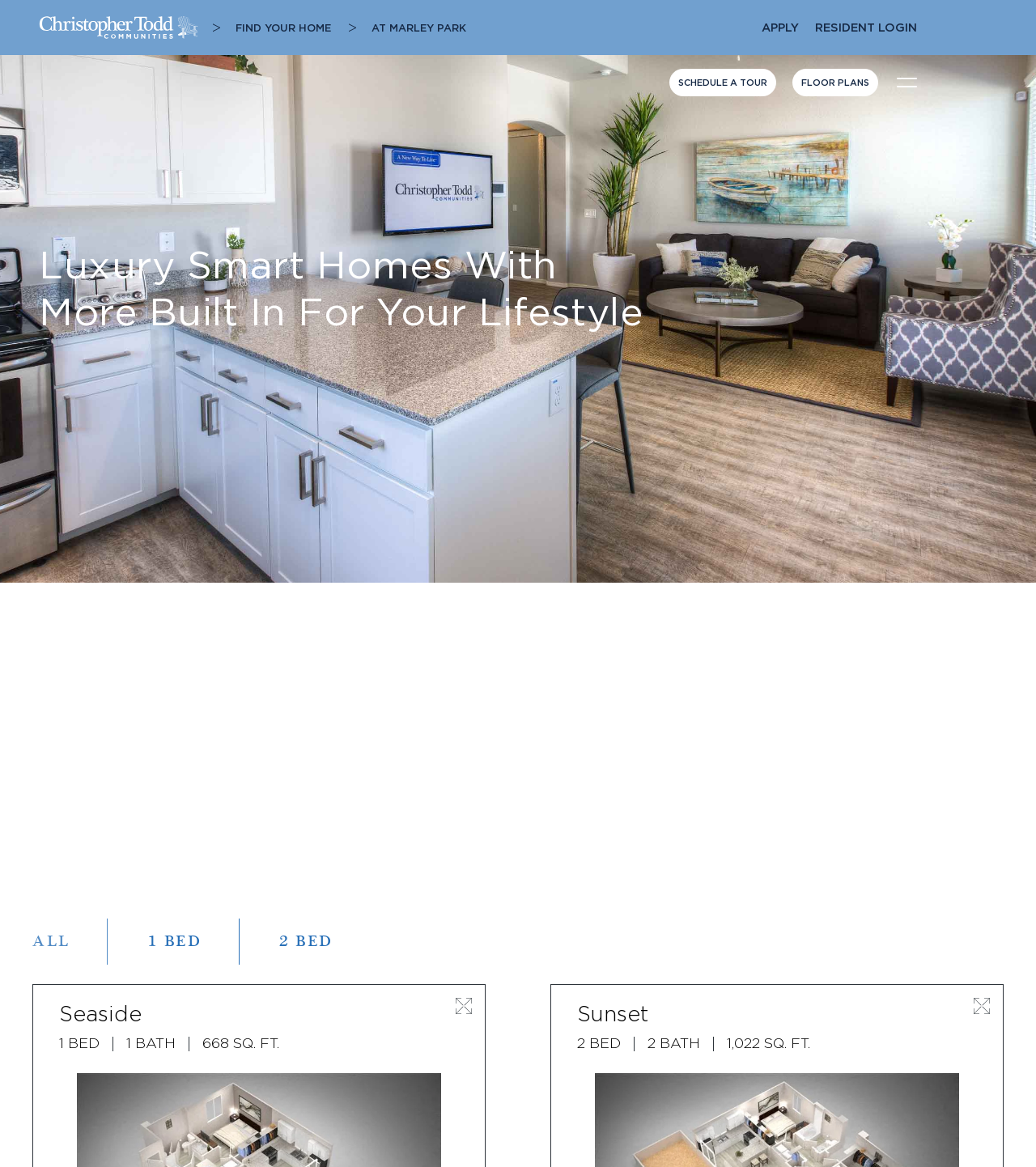Kindly determine the bounding box coordinates for the area that needs to be clicked to execute this instruction: "Send an email to Reha- & Gesundheitssport".

None